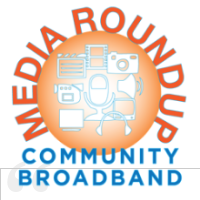Kindly respond to the following question with a single word or a brief phrase: 
What is below the circular design in the logo?

COMMUNITY BROADBAND